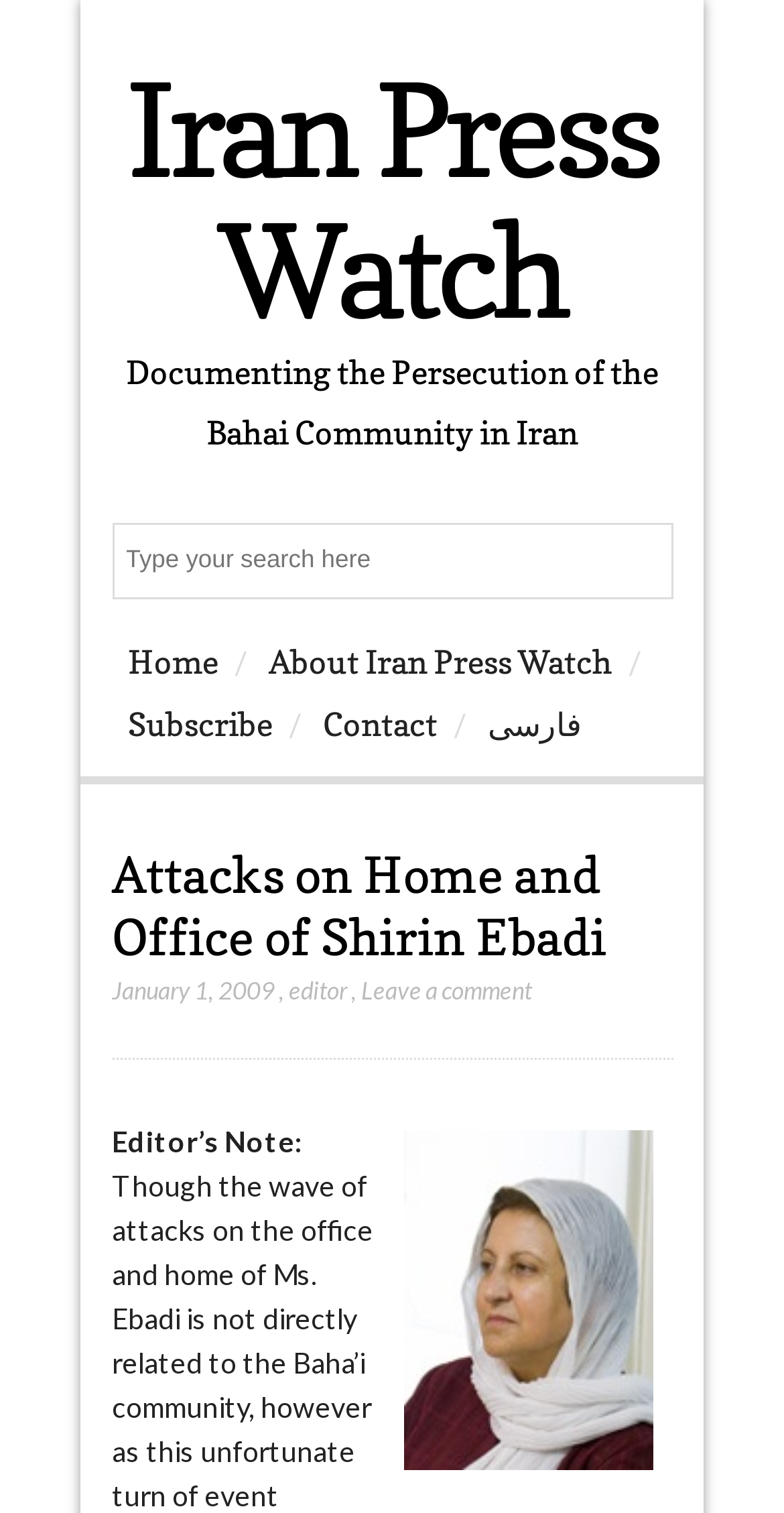What is the name of the person whose home and office were attacked?
Refer to the image and provide a thorough answer to the question.

The question can be answered by looking at the heading 'Attacks on Home and Office of Shirin Ebadi' which indicates that the person whose home and office were attacked is Shirin Ebadi.